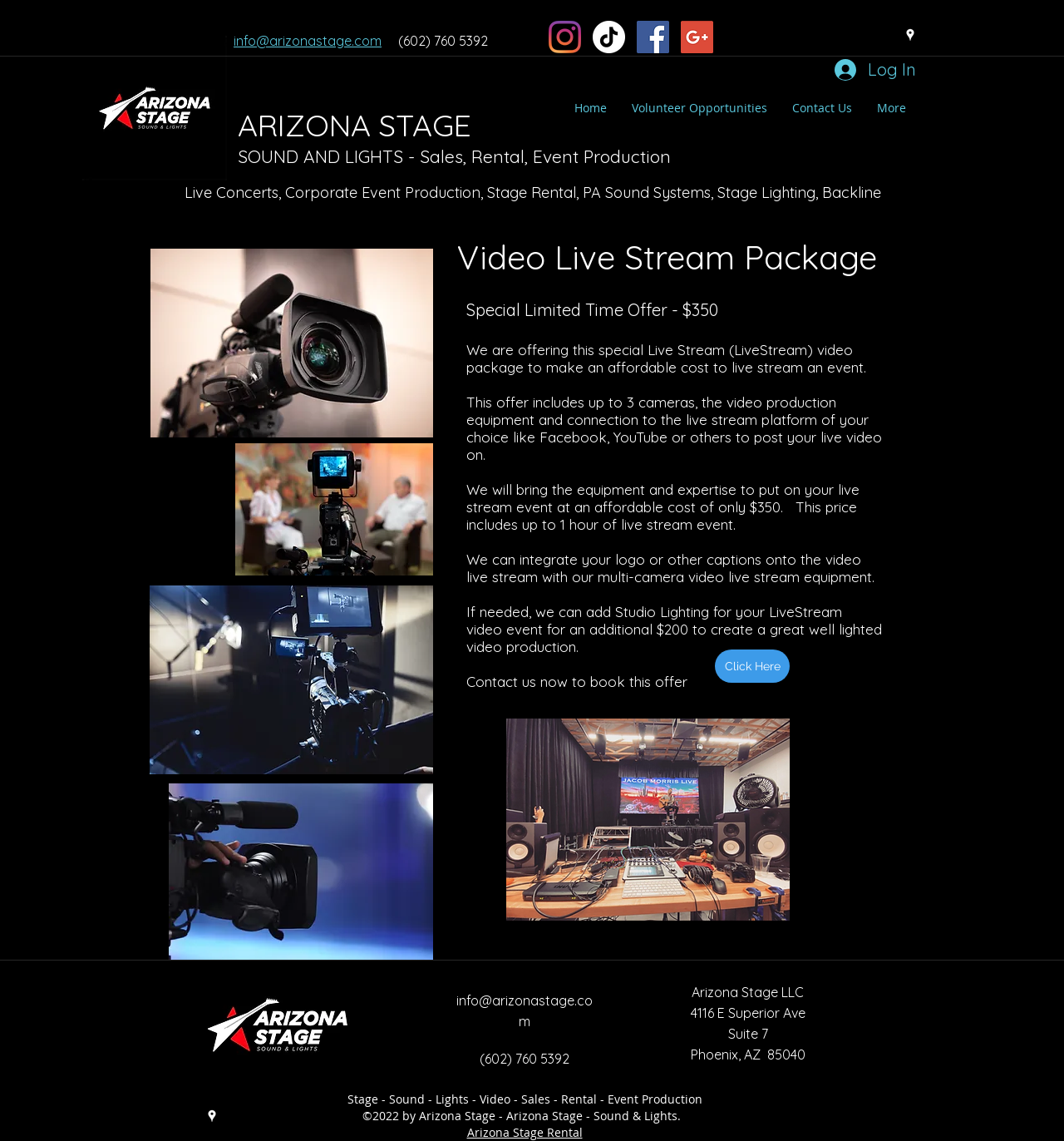Please provide the bounding box coordinates for the element that needs to be clicked to perform the instruction: "Go to the 'TRAINING' section". The coordinates must consist of four float numbers between 0 and 1, formatted as [left, top, right, bottom].

None